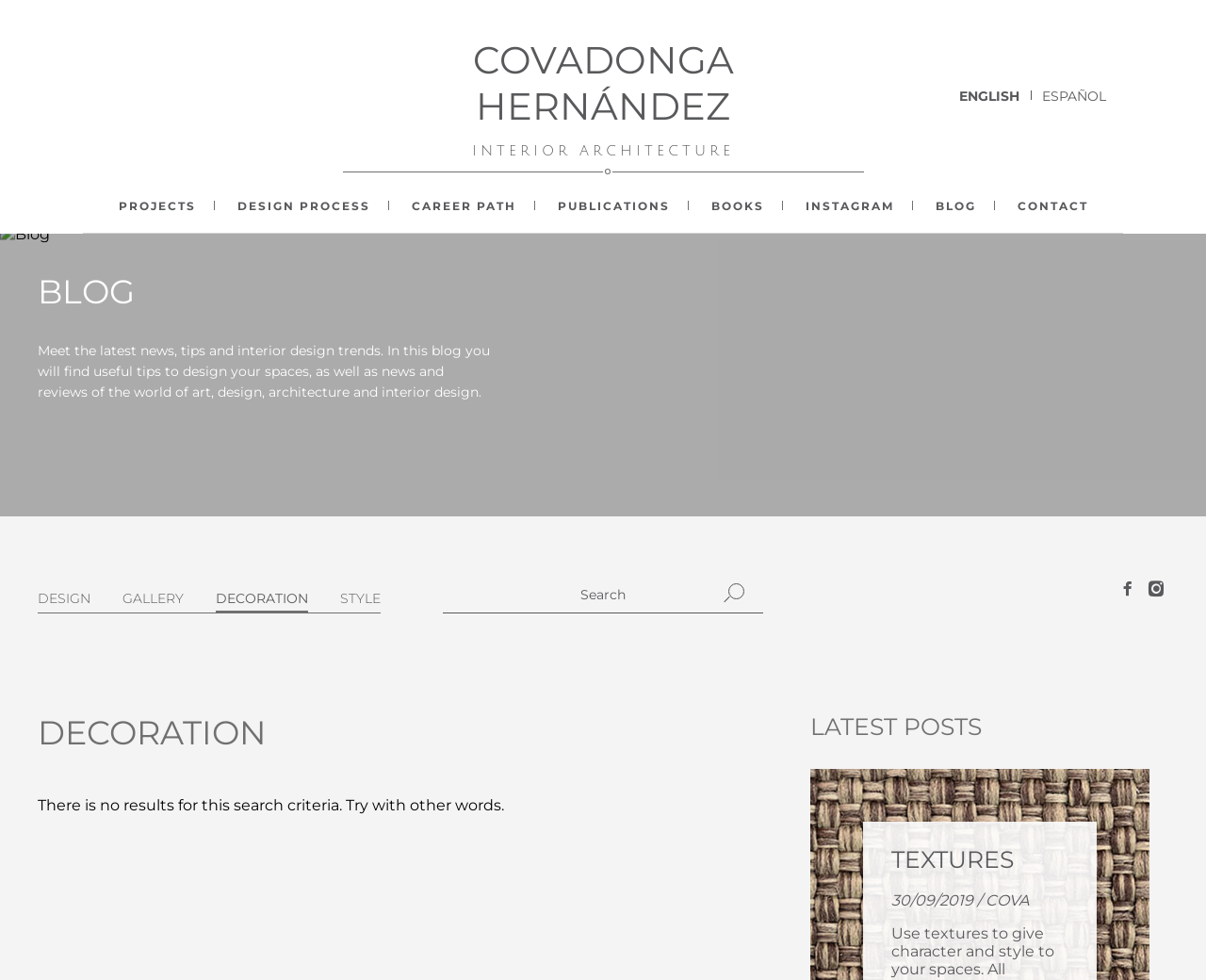Respond with a single word or phrase:
What is the category of the latest post?

TEXTURES